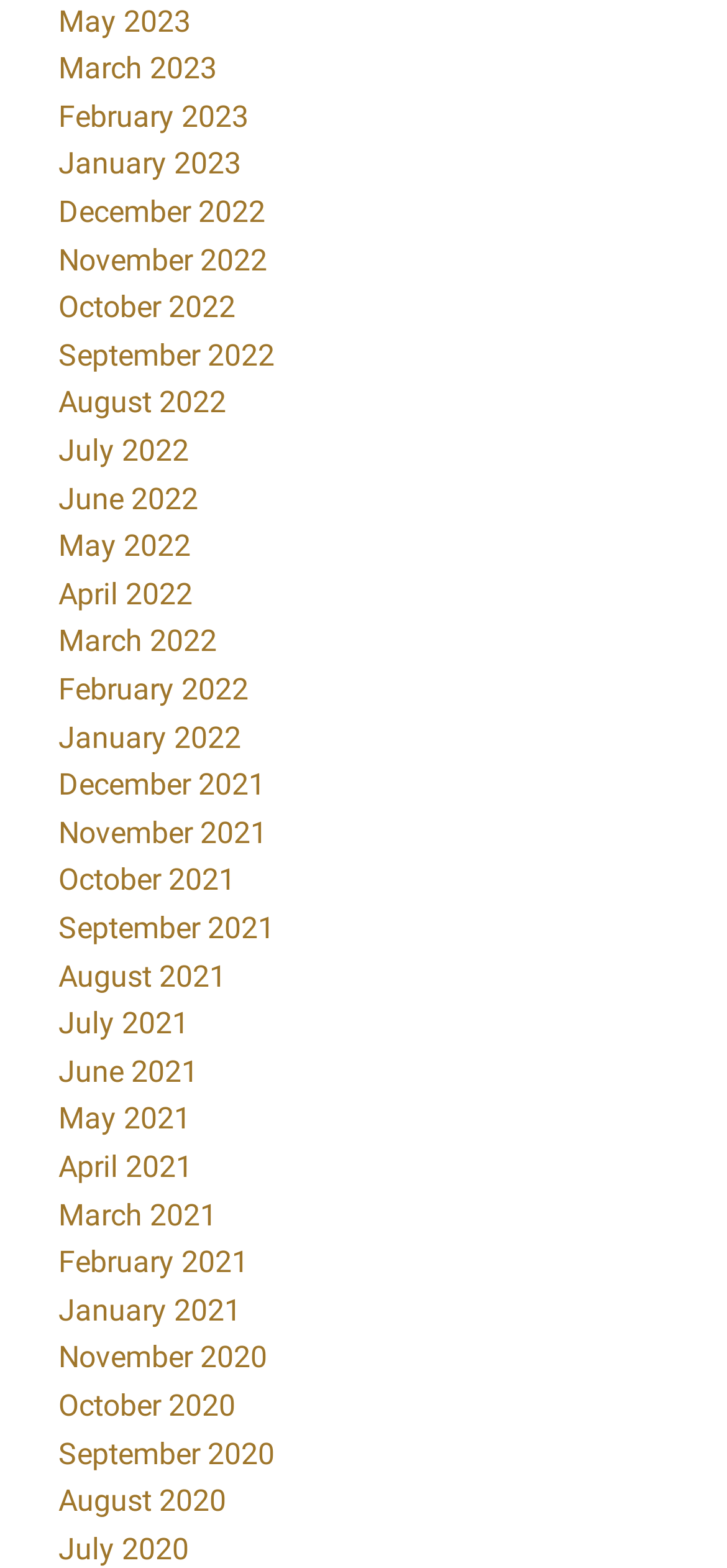Give a short answer to this question using one word or a phrase:
What is the most recent month listed?

May 2023